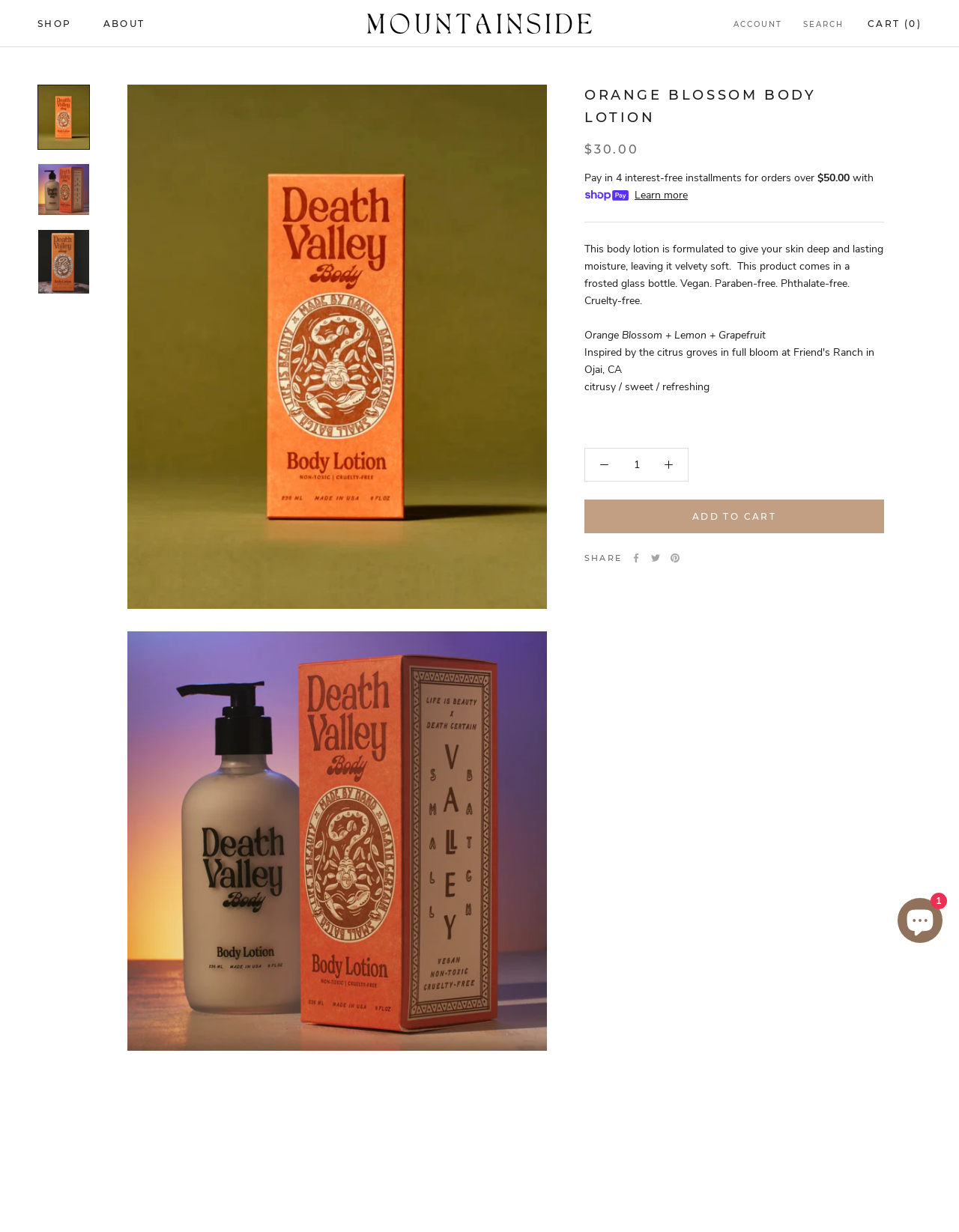What is the type of bottle the product comes in?
Respond with a short answer, either a single word or a phrase, based on the image.

Frosted glass